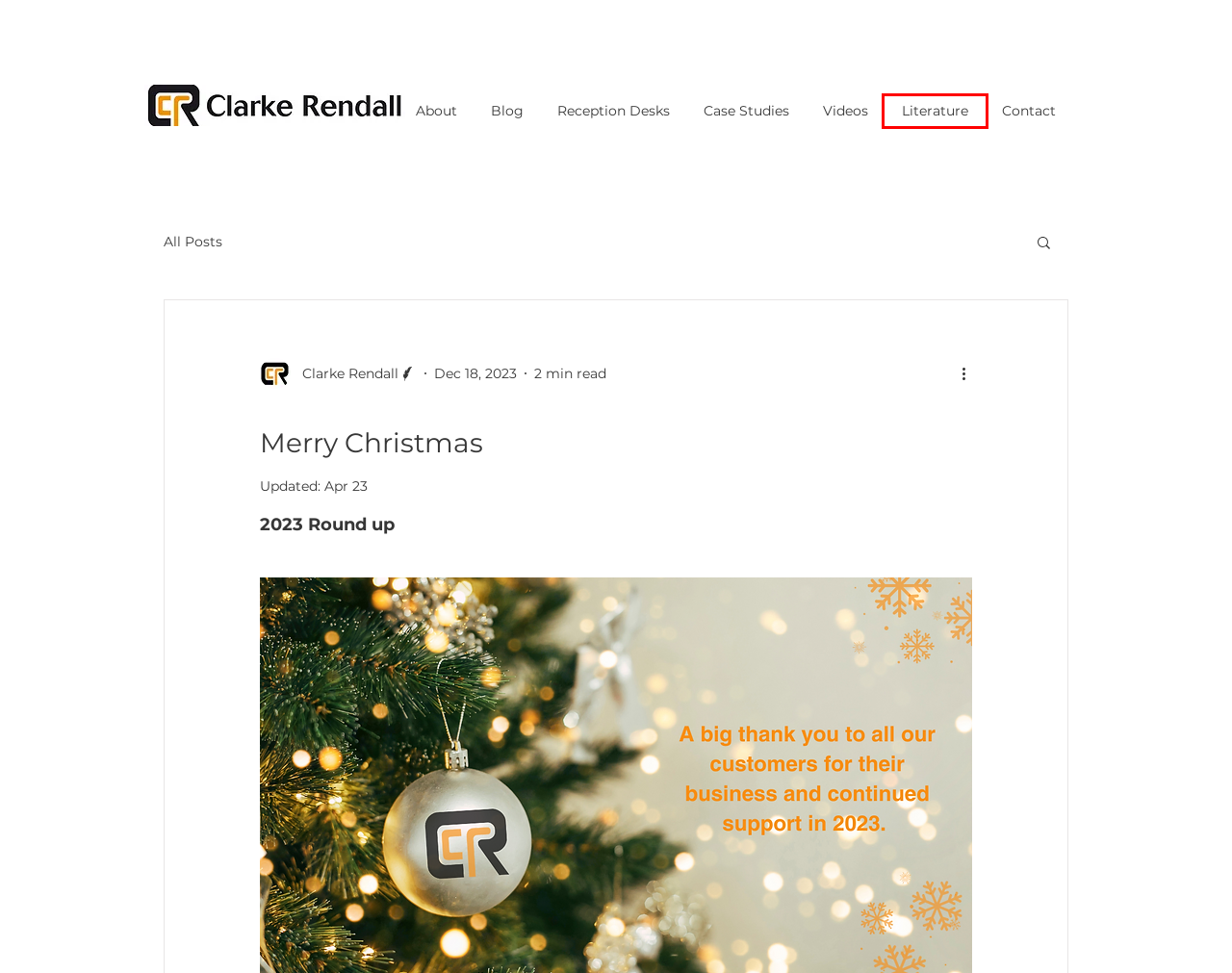Observe the webpage screenshot and focus on the red bounding box surrounding a UI element. Choose the most appropriate webpage description that corresponds to the new webpage after clicking the element in the bounding box. Here are the candidates:
A. Contact Us | Clarke Rendall
B. Reception Desks | Clarke Rendall
C. Videos | Clarke Rendall
D. About | Clarke Rendall Reception Desks
E. Project Focus
F. Bespoke Office Furniture | Clarke Rendall
G. Office Reception Desk Brochure | Clarke Rendall
H. Blog | Clarke Rendall

G